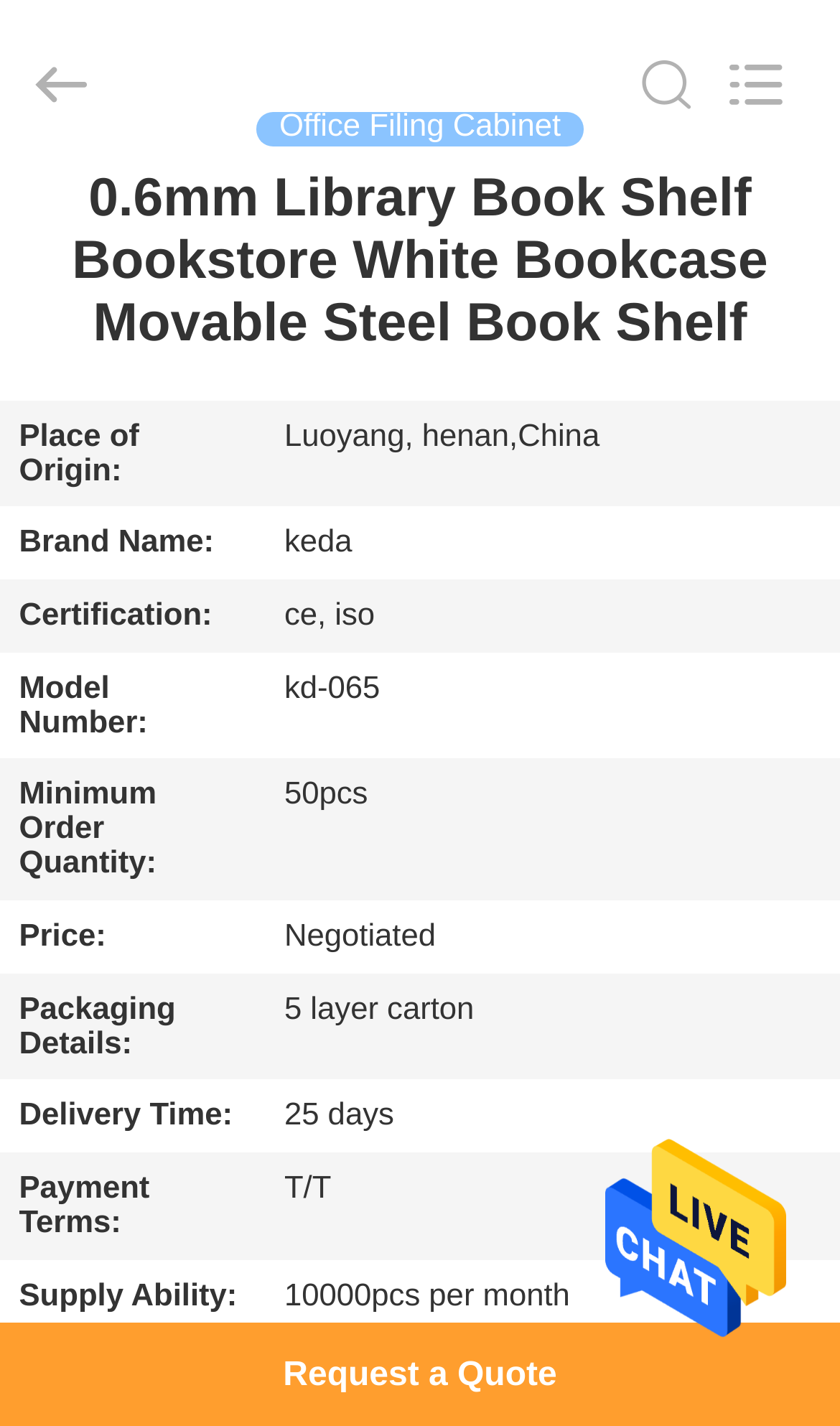Please find the bounding box coordinates for the clickable element needed to perform this instruction: "Contact us".

[0.0, 0.665, 0.304, 0.751]